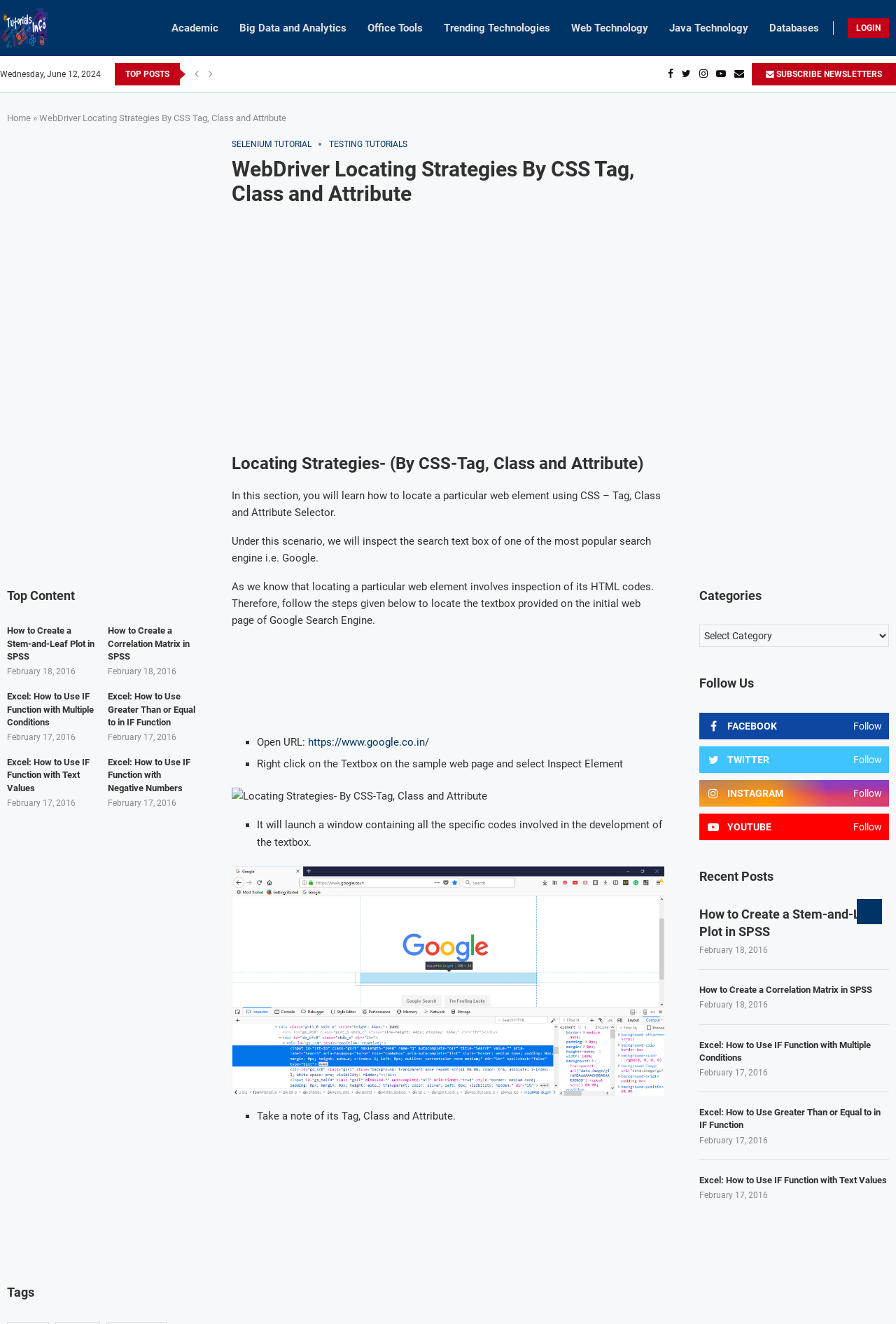Given the description LOGIN, predict the bounding box coordinates of the UI element. Ensure the coordinates are in the format (top-left x, top-left y, bottom-right x, bottom-right y) and all values are between 0 and 1.

[0.946, 0.014, 0.992, 0.029]